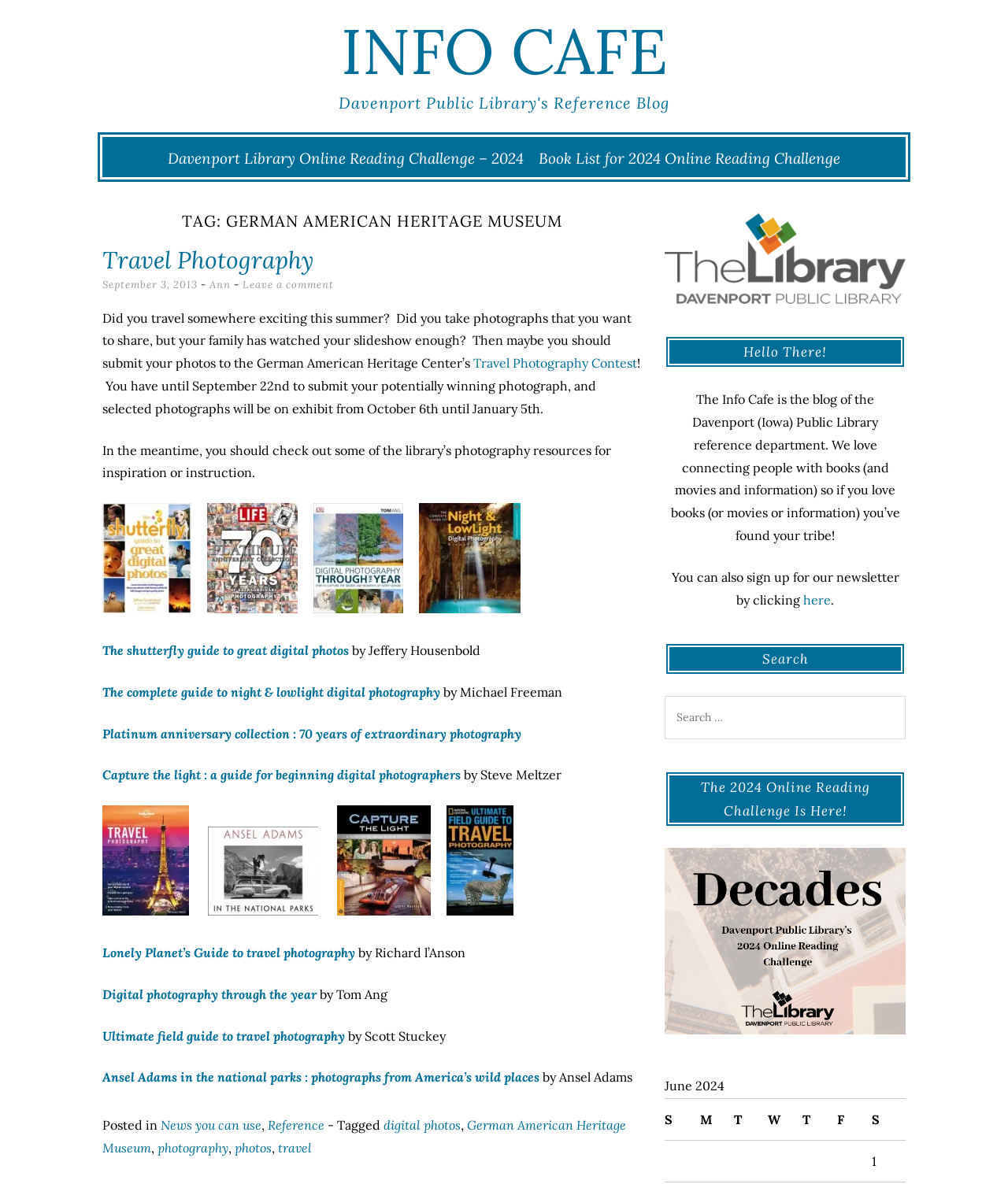What is the name of the library mentioned in the blog?
Utilize the information in the image to give a detailed answer to the question.

The question asks about the name of the library mentioned in the blog. By reading the blog, we can find the sentence 'The Info Cafe is the blog of the Davenport (Iowa) Public Library reference department.' From this sentence, we can infer that the name of the library is Davenport Public Library.